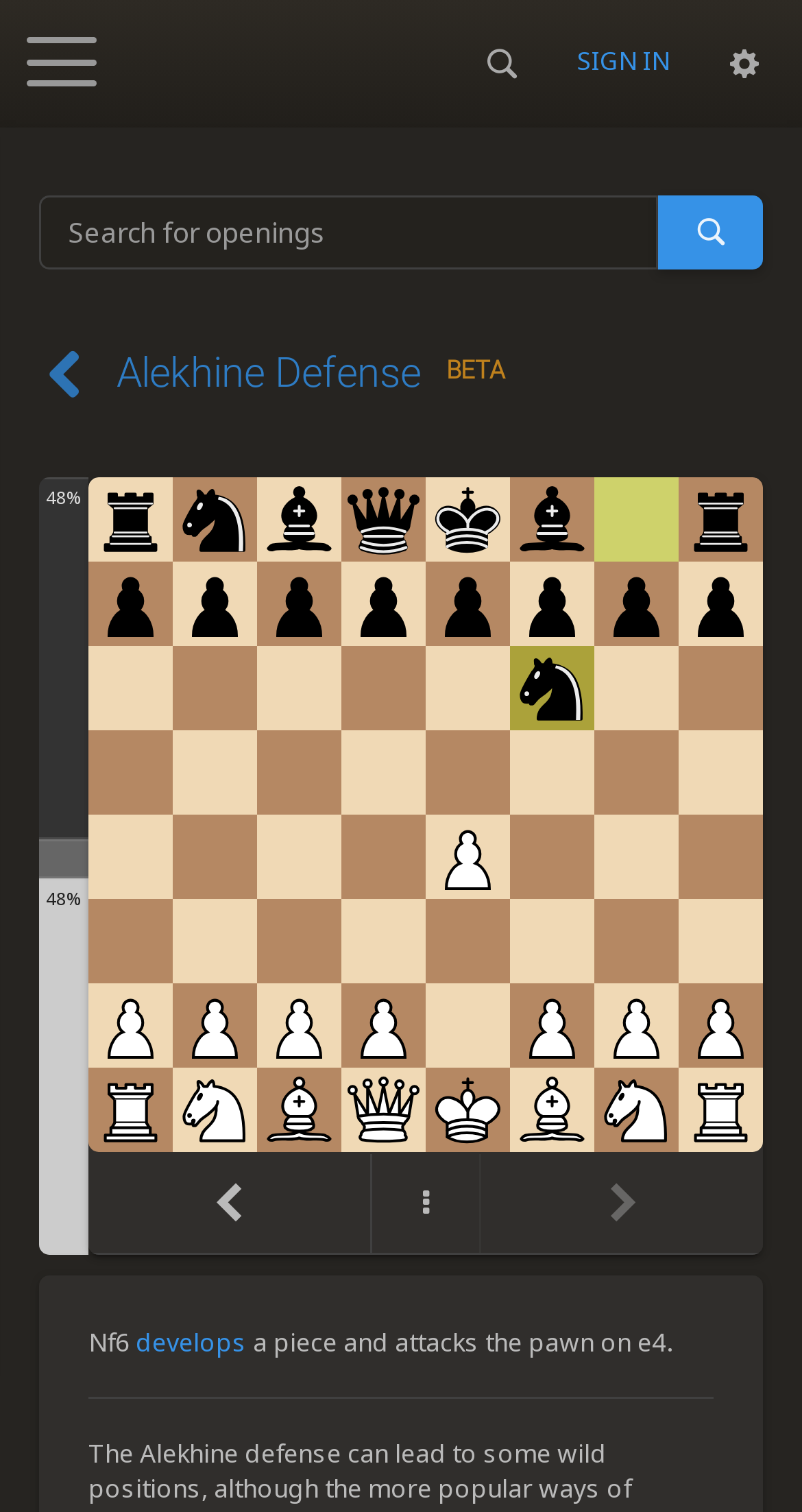Determine the bounding box for the UI element described here: "Alekhine Defense".

[0.145, 0.231, 0.525, 0.263]